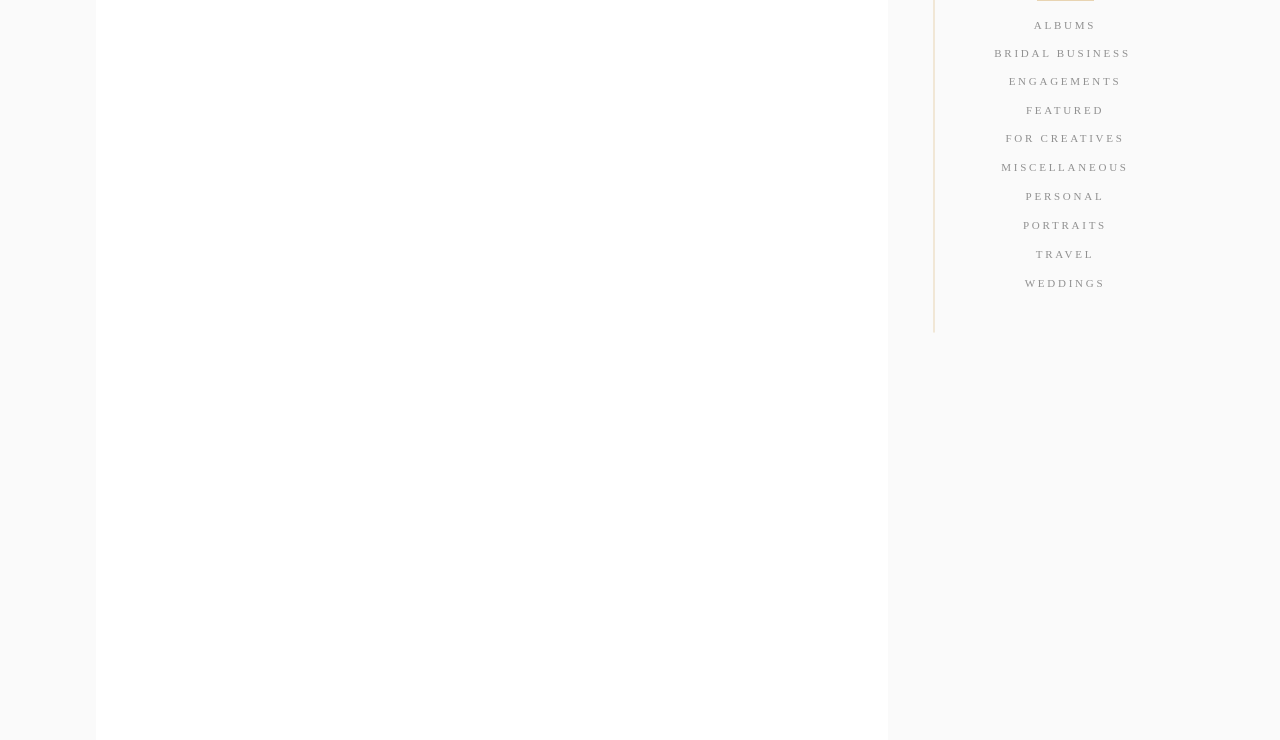Could you provide the bounding box coordinates for the portion of the screen to click to complete this instruction: "Browse albums"?

[0.767, 0.022, 0.897, 0.054]